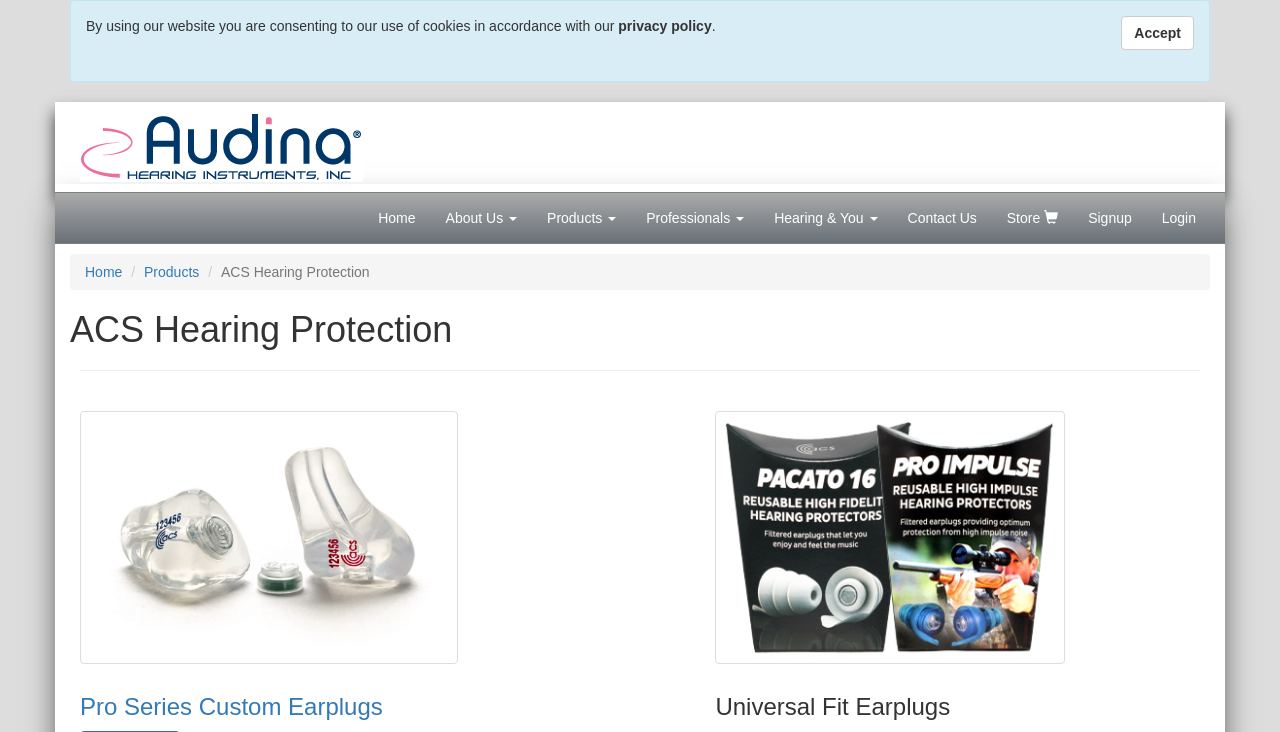Answer the following query concisely with a single word or phrase:
How many columns are there in the product table?

3